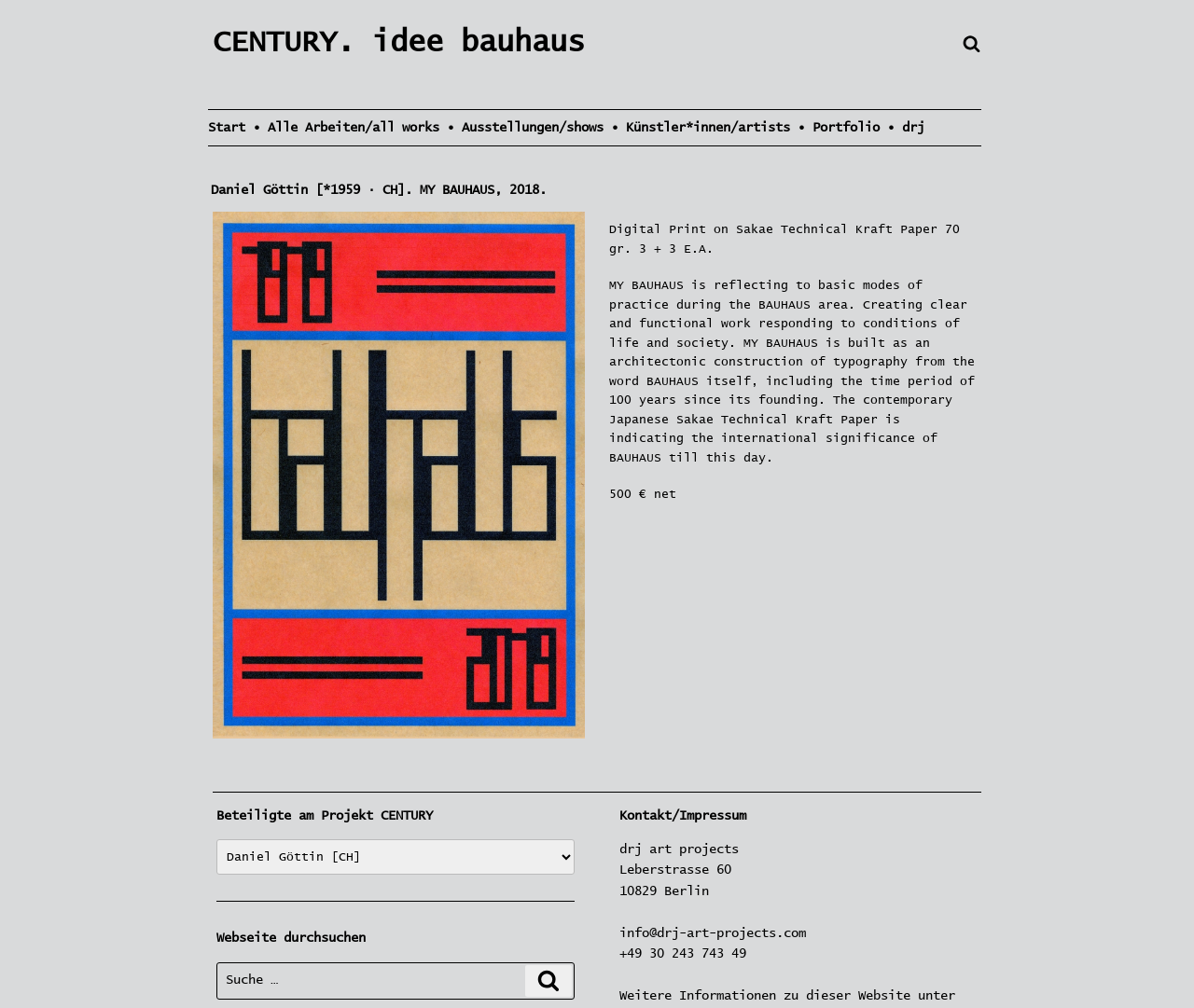How many navigation links are there?
From the image, provide a succinct answer in one word or a short phrase.

6